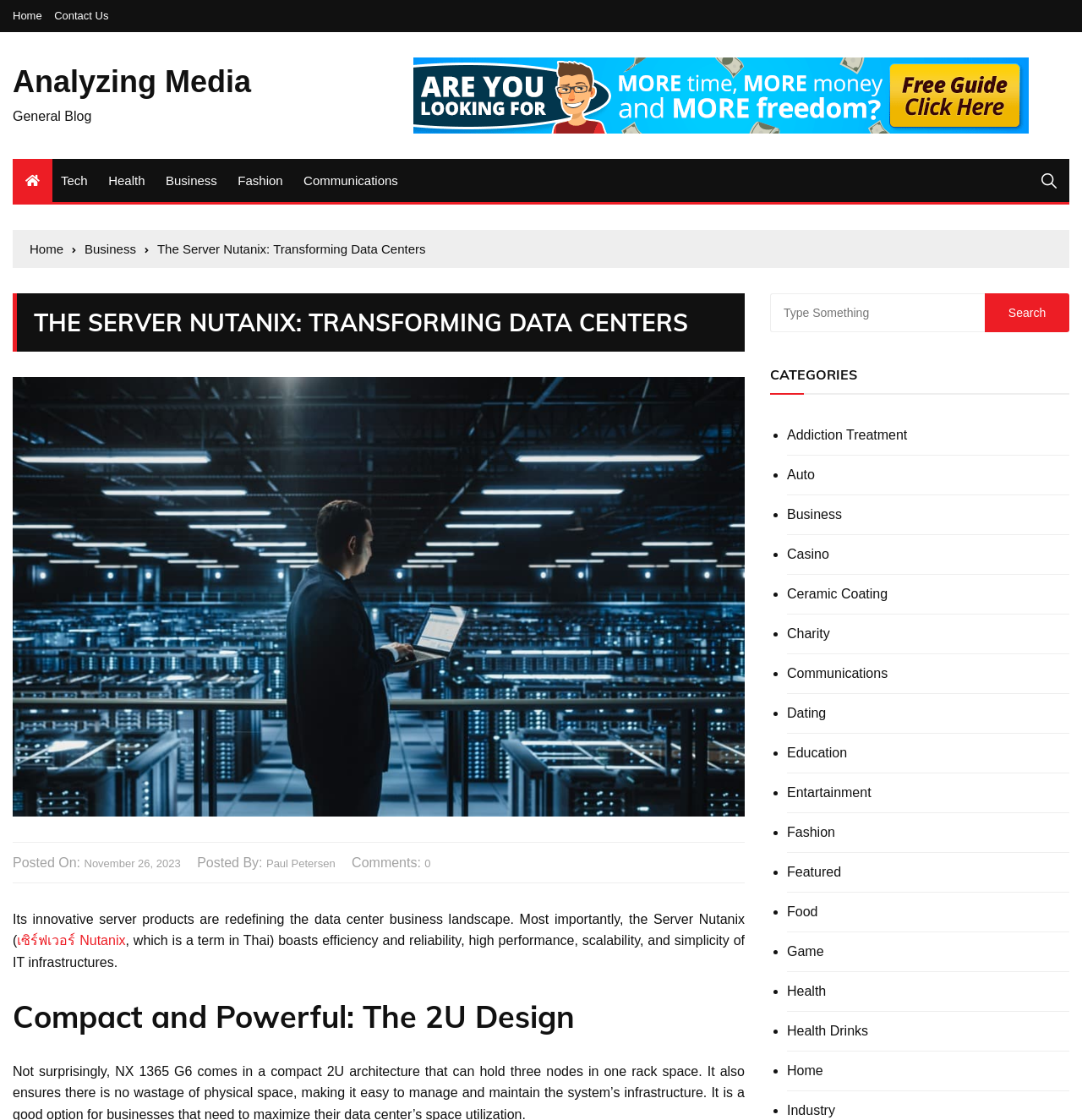Can you give a detailed response to the following question using the information from the image? What is the name of the server product?

The answer can be found in the heading 'THE SERVER NUTANIX: TRANSFORMING DATA CENTERS' and the link 'เซิร์ฟเวอร์ Nutanix' which is a term in Thai. It is mentioned that the Server Nutanix boasts efficiency and reliability, high performance, scalability, and simplicity of IT infrastructures.